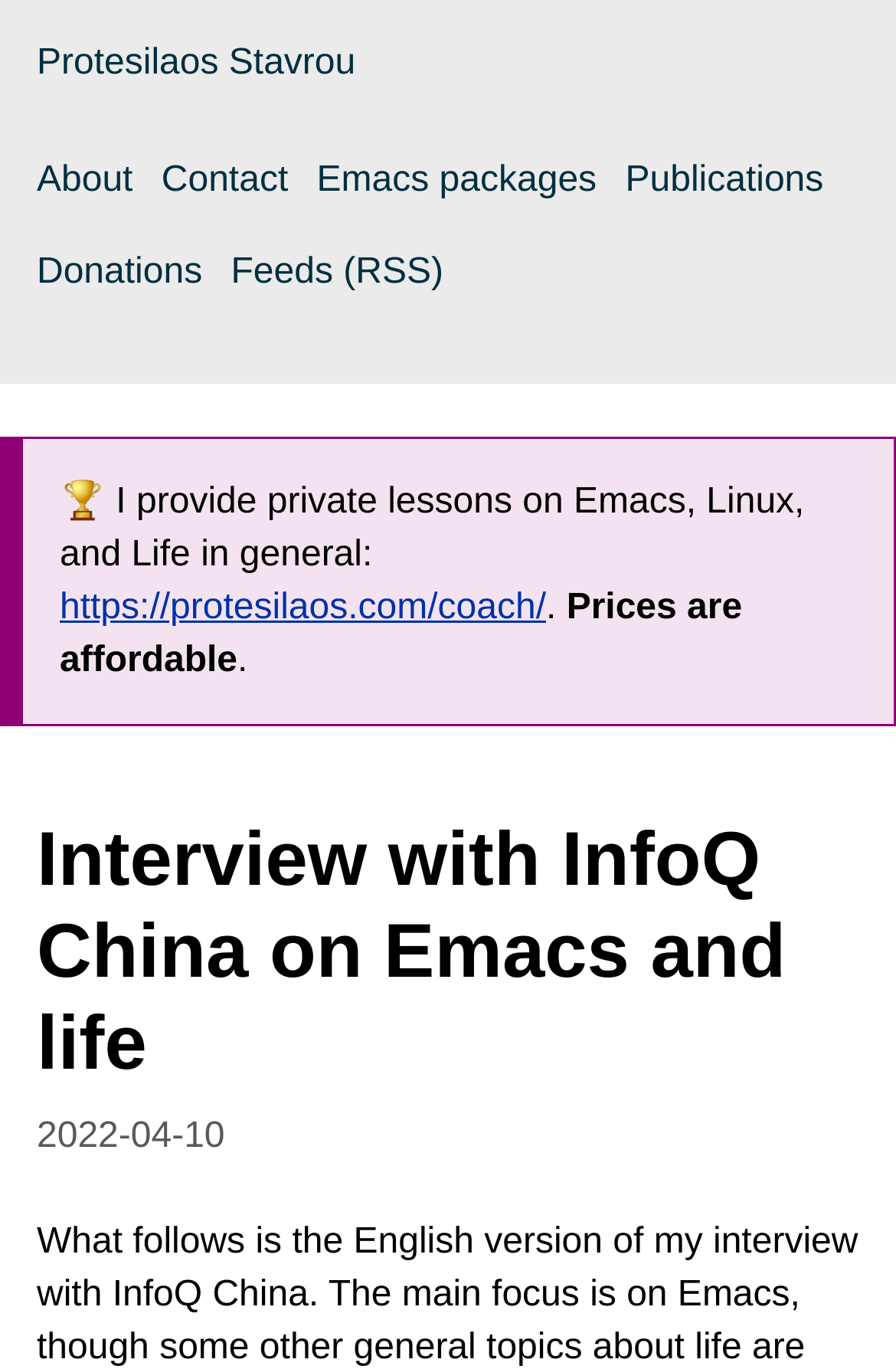Identify the bounding box for the UI element described as: "Donations". Ensure the coordinates are four float numbers between 0 and 1, formatted as [left, top, right, bottom].

[0.041, 0.185, 0.226, 0.213]